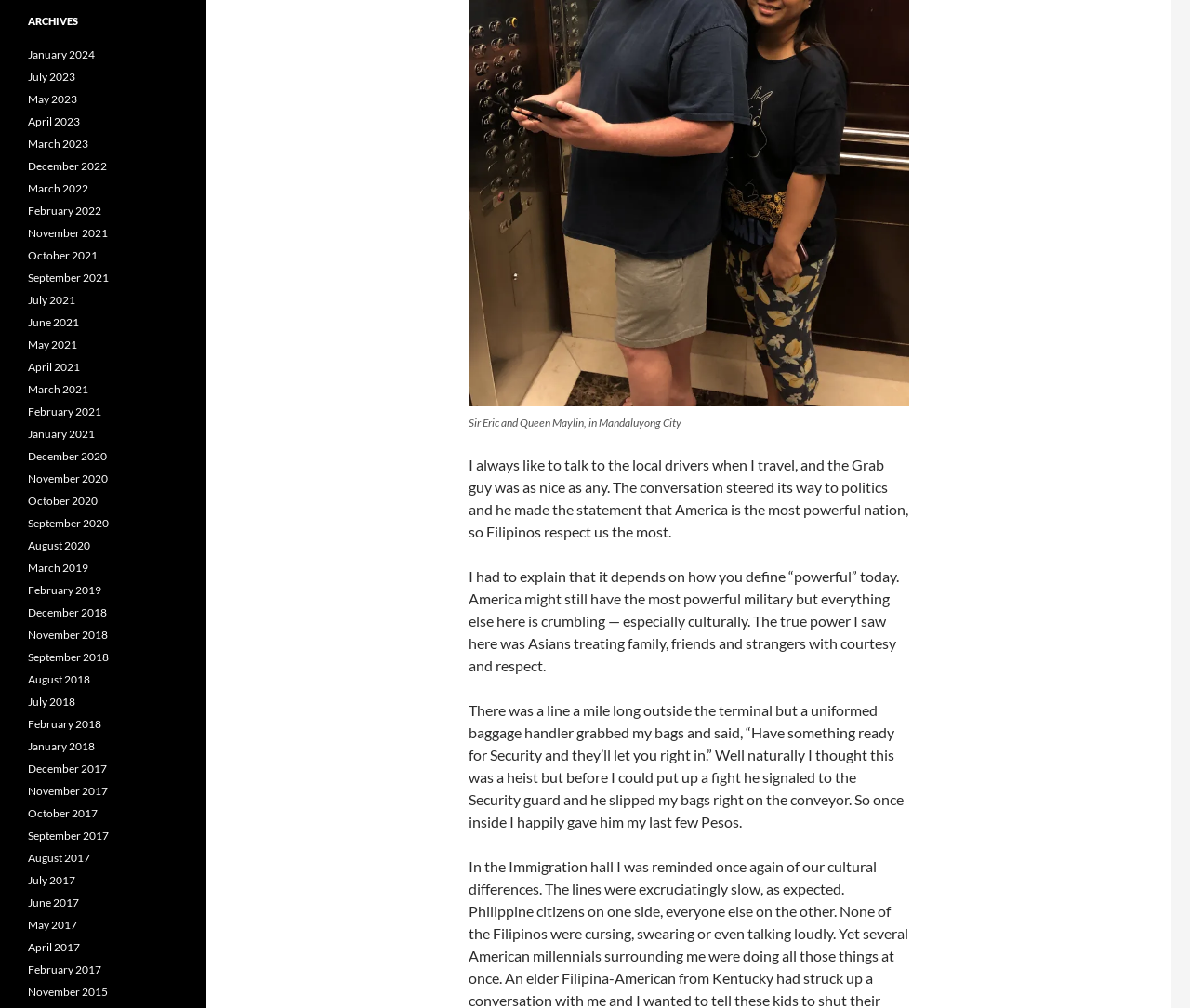Give the bounding box coordinates for the element described as: "December 2020".

[0.023, 0.446, 0.09, 0.459]